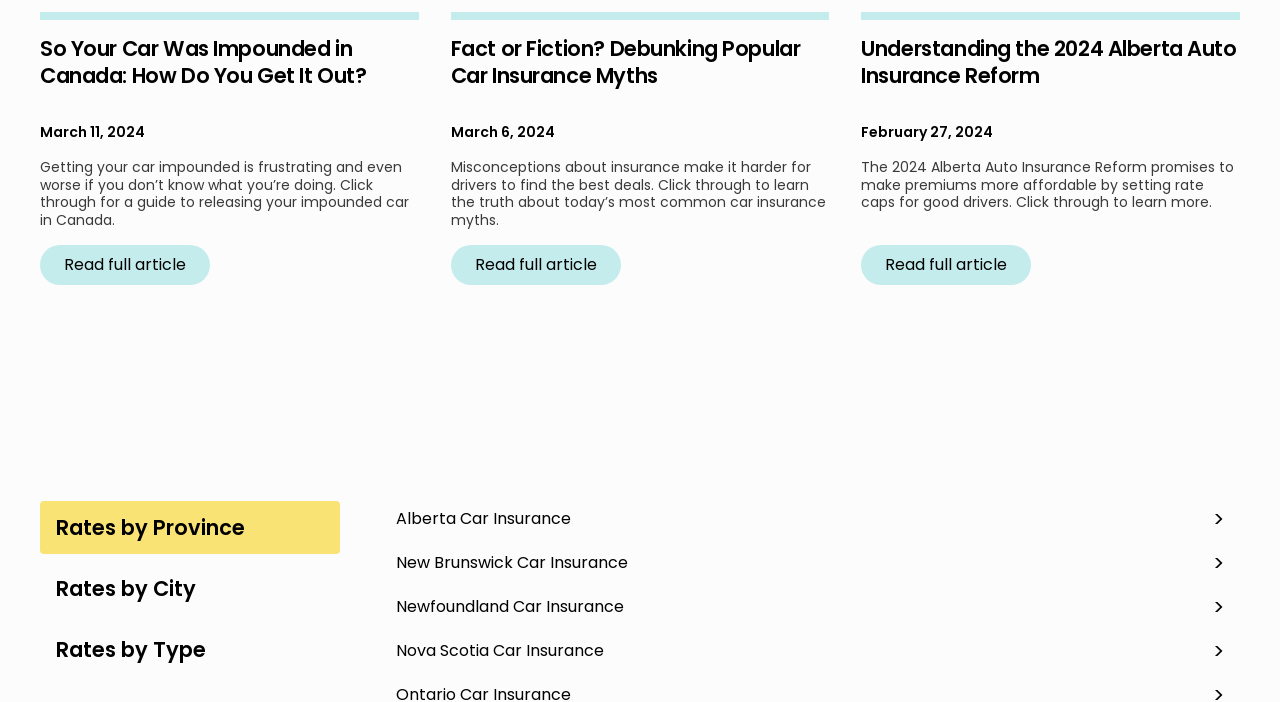Can you find the bounding box coordinates for the element to click on to achieve the instruction: "Explore car insurance rates by province"?

[0.044, 0.731, 0.191, 0.772]